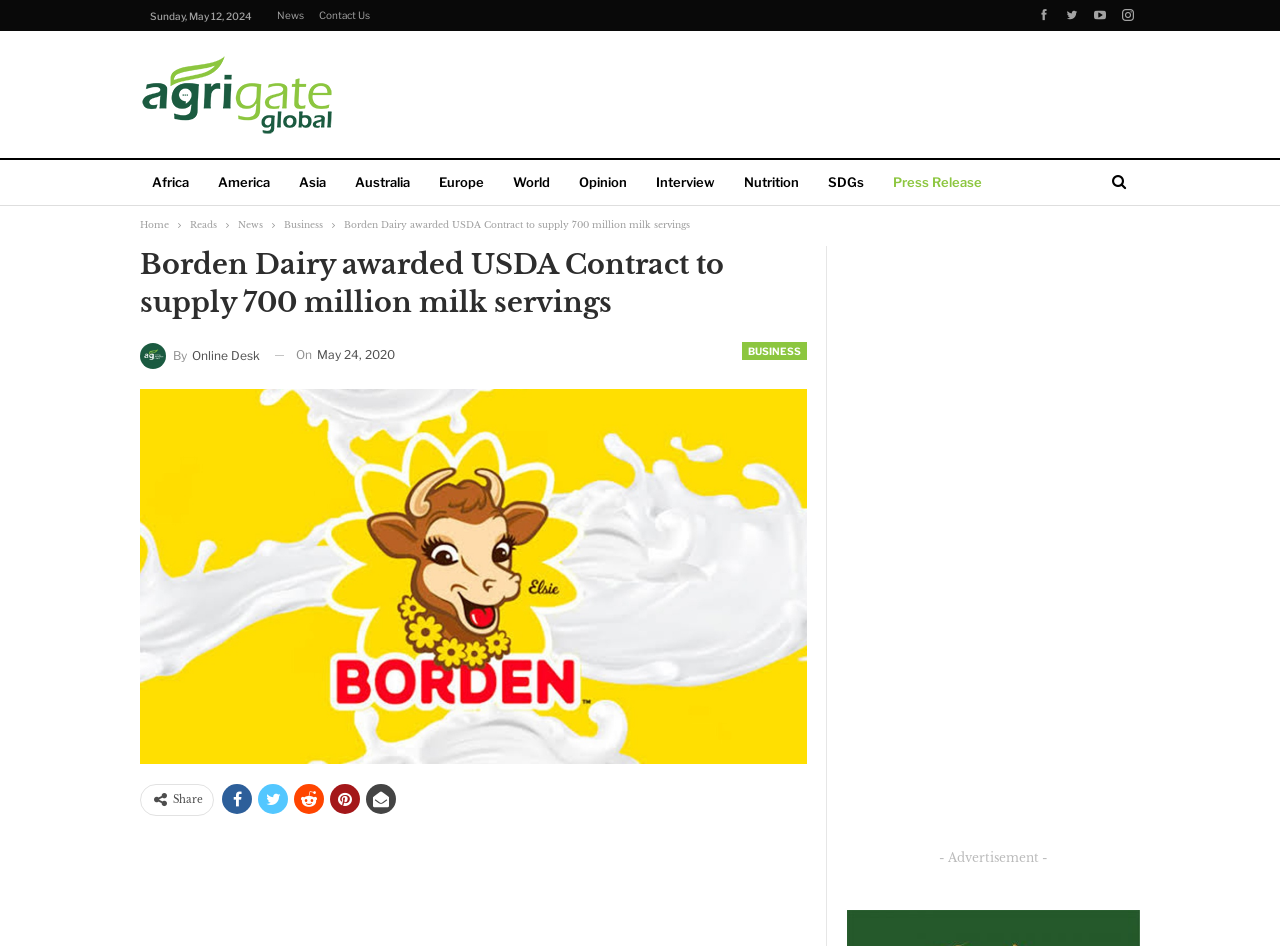What is the category of the news article?
Using the image, respond with a single word or phrase.

Business